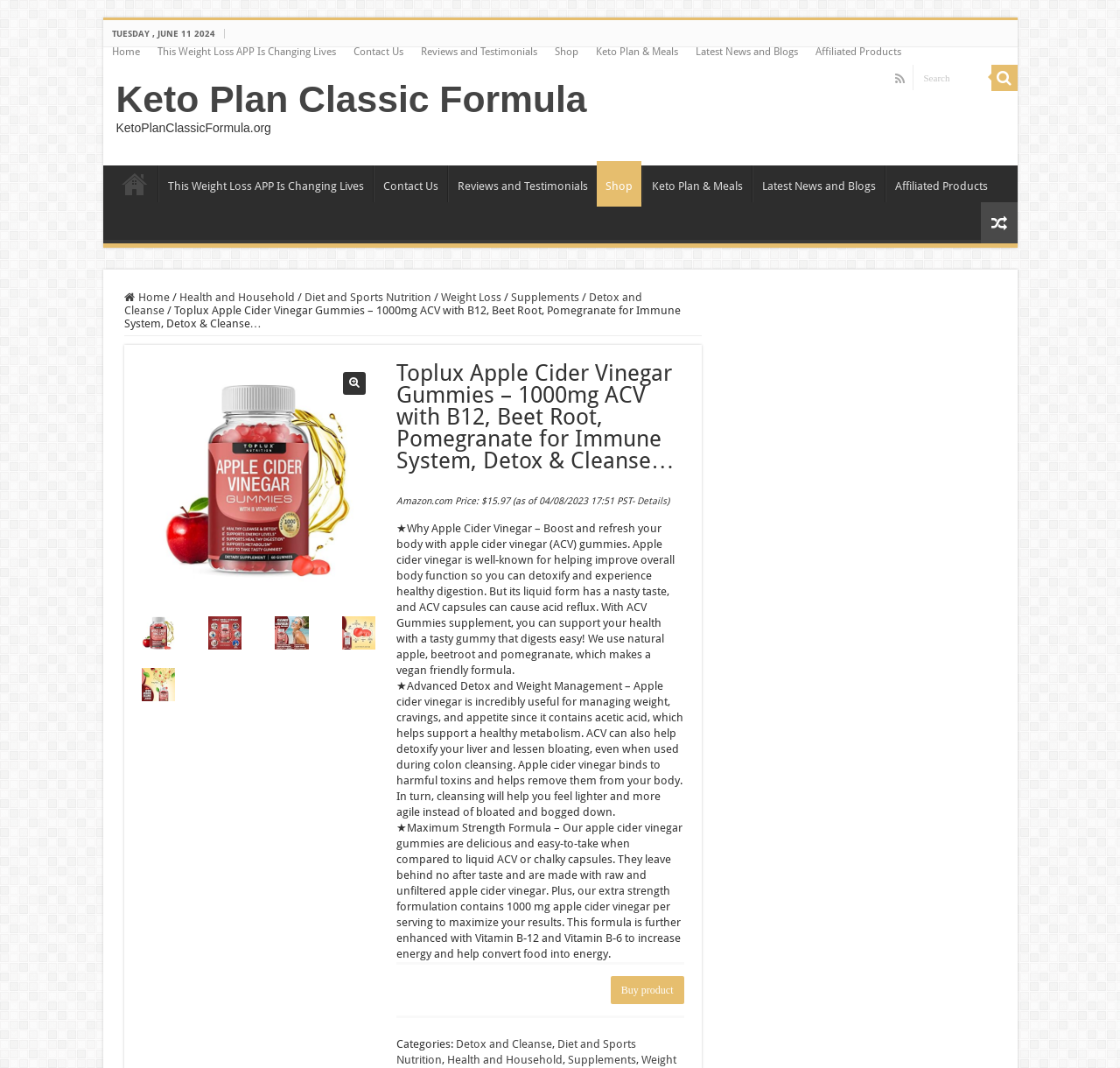Based on the image, provide a detailed response to the question:
What is the main ingredient in Toplux Apple Cider Vinegar Gummies?

The main ingredient in Toplux Apple Cider Vinegar Gummies is apple cider vinegar, which is mentioned in the product description as 'apple cider vinegar (ACV) gummies' and is also highlighted in the section that explains the benefits of the product.